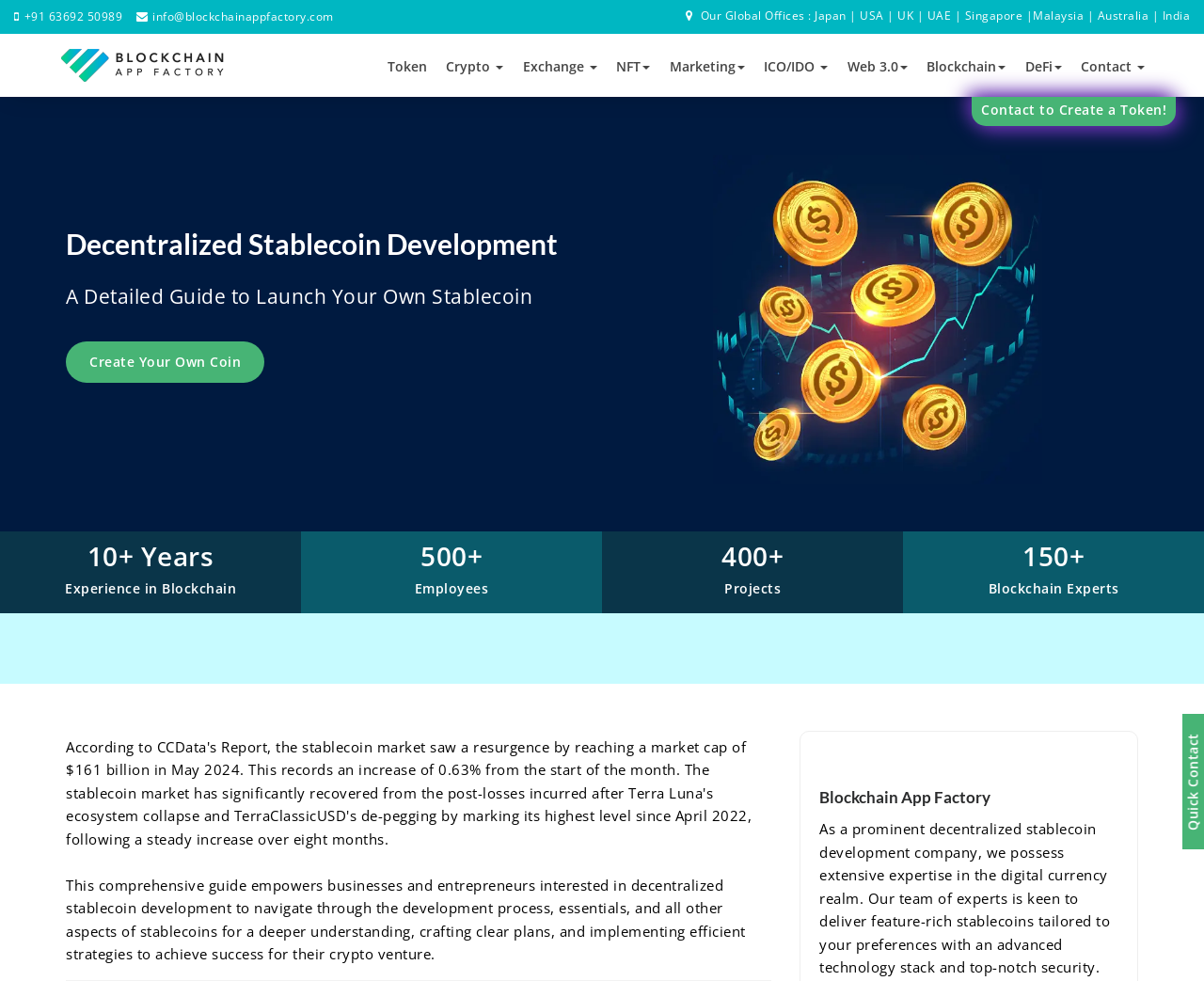Please provide the bounding box coordinates in the format (top-left x, top-left y, bottom-right x, bottom-right y). Remember, all values are floating point numbers between 0 and 1. What is the bounding box coordinate of the region described as: +91 63692 50989

[0.012, 0.009, 0.102, 0.025]